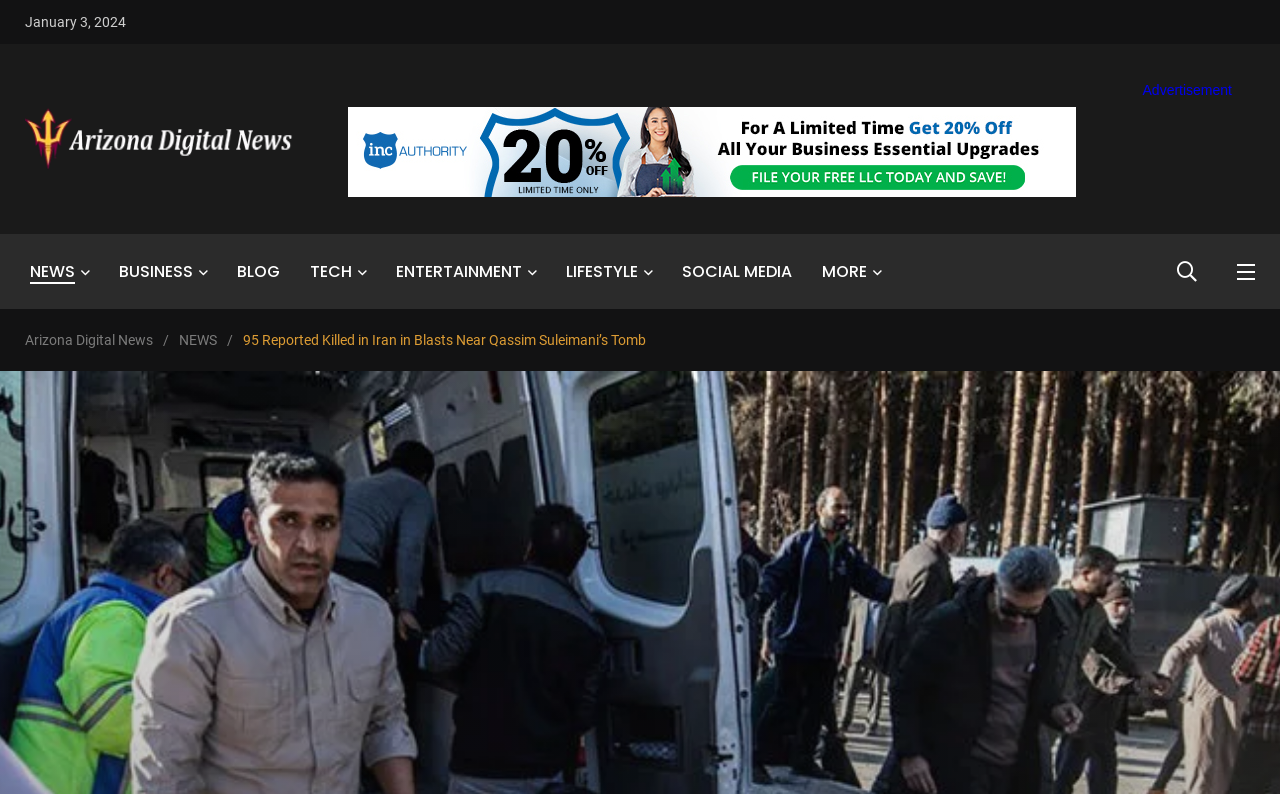Locate the UI element described by LIFESTYLE in the provided webpage screenshot. Return the bounding box coordinates in the format (top-left x, top-left y, bottom-right x, bottom-right y), ensuring all values are between 0 and 1.

[0.442, 0.327, 0.498, 0.358]